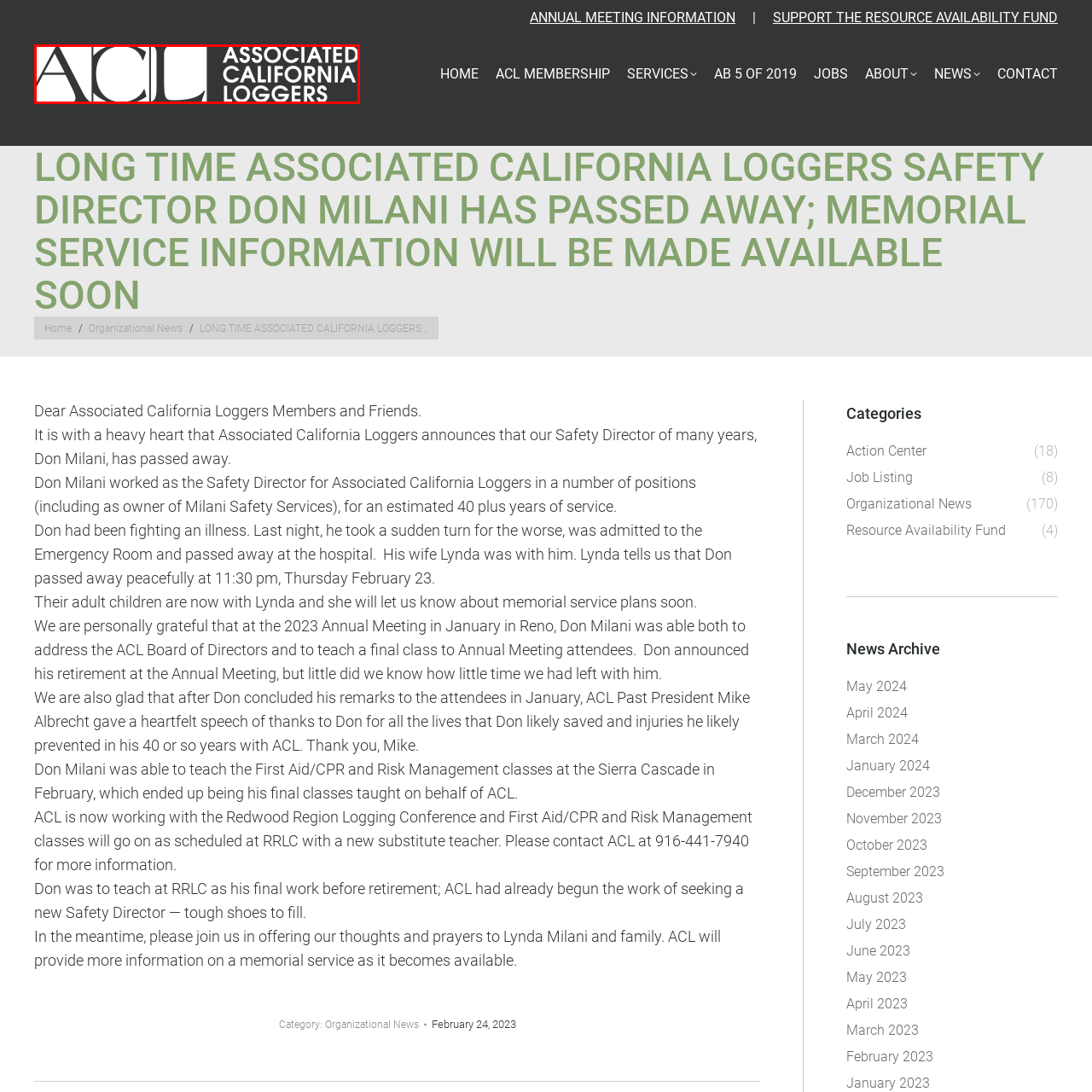What is the primary focus of the organization?
Inspect the image area bounded by the red box and answer the question with a single word or a short phrase.

Supporting logging professionals